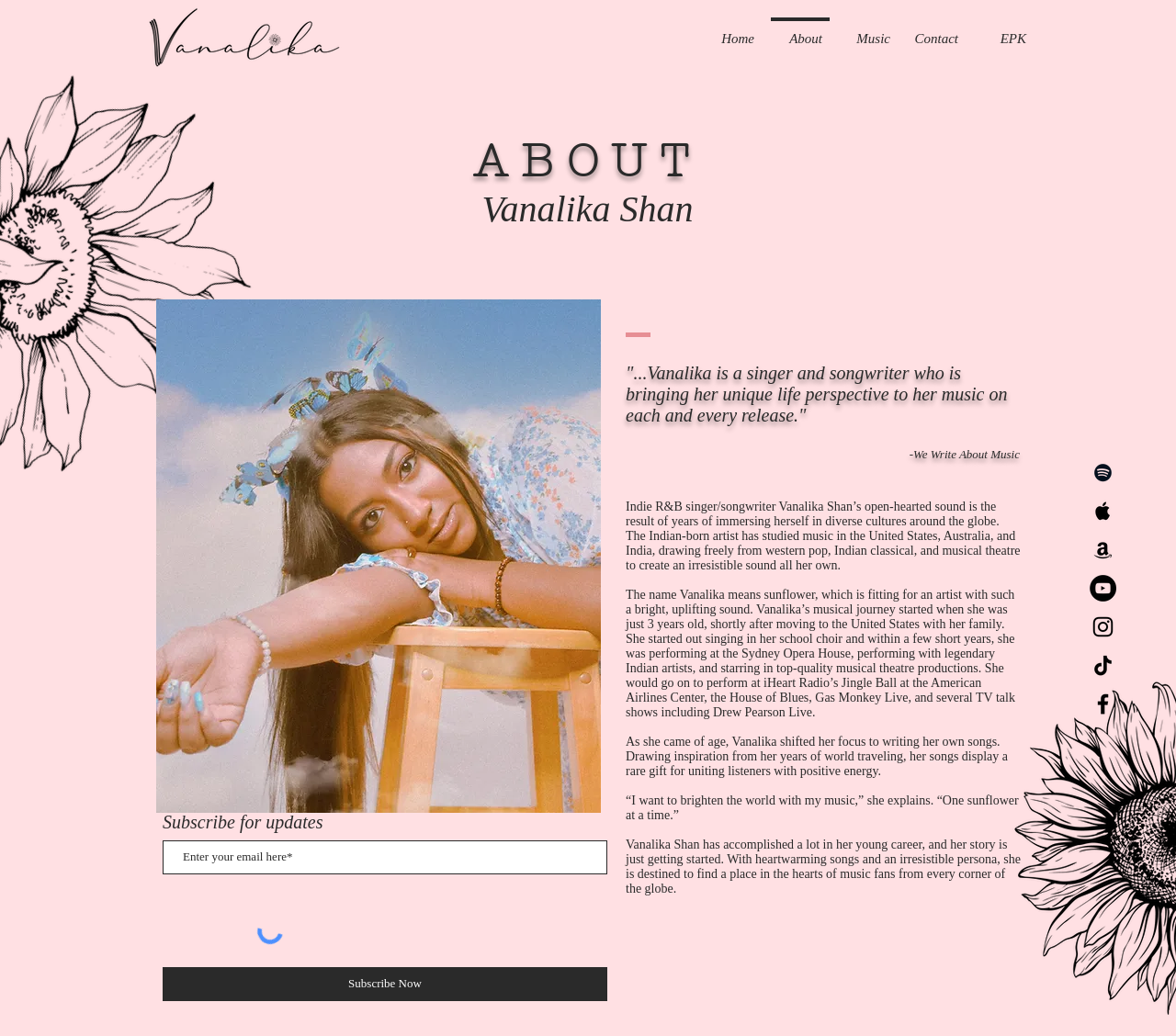What is Vanalika Shan's profession?
Please give a detailed and thorough answer to the question, covering all relevant points.

Based on the webpage content, specifically the text 'Vanalika is a singer and songwriter who is bringing her unique life perspective to her music on each and every release.', it is clear that Vanalika Shan is a singer and songwriter.